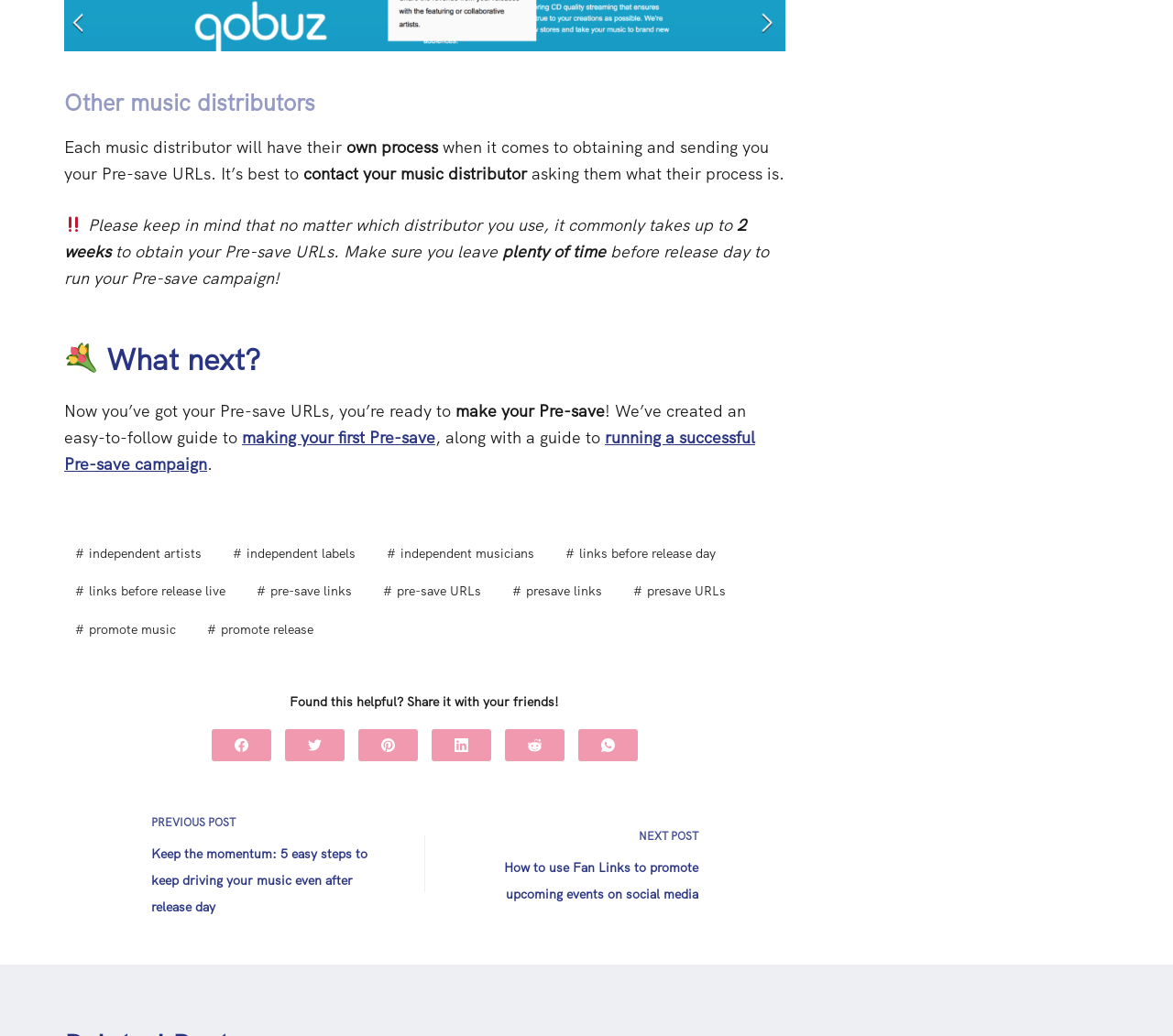What is the purpose of the guide mentioned on the webpage?
By examining the image, provide a one-word or phrase answer.

Making a Pre-save